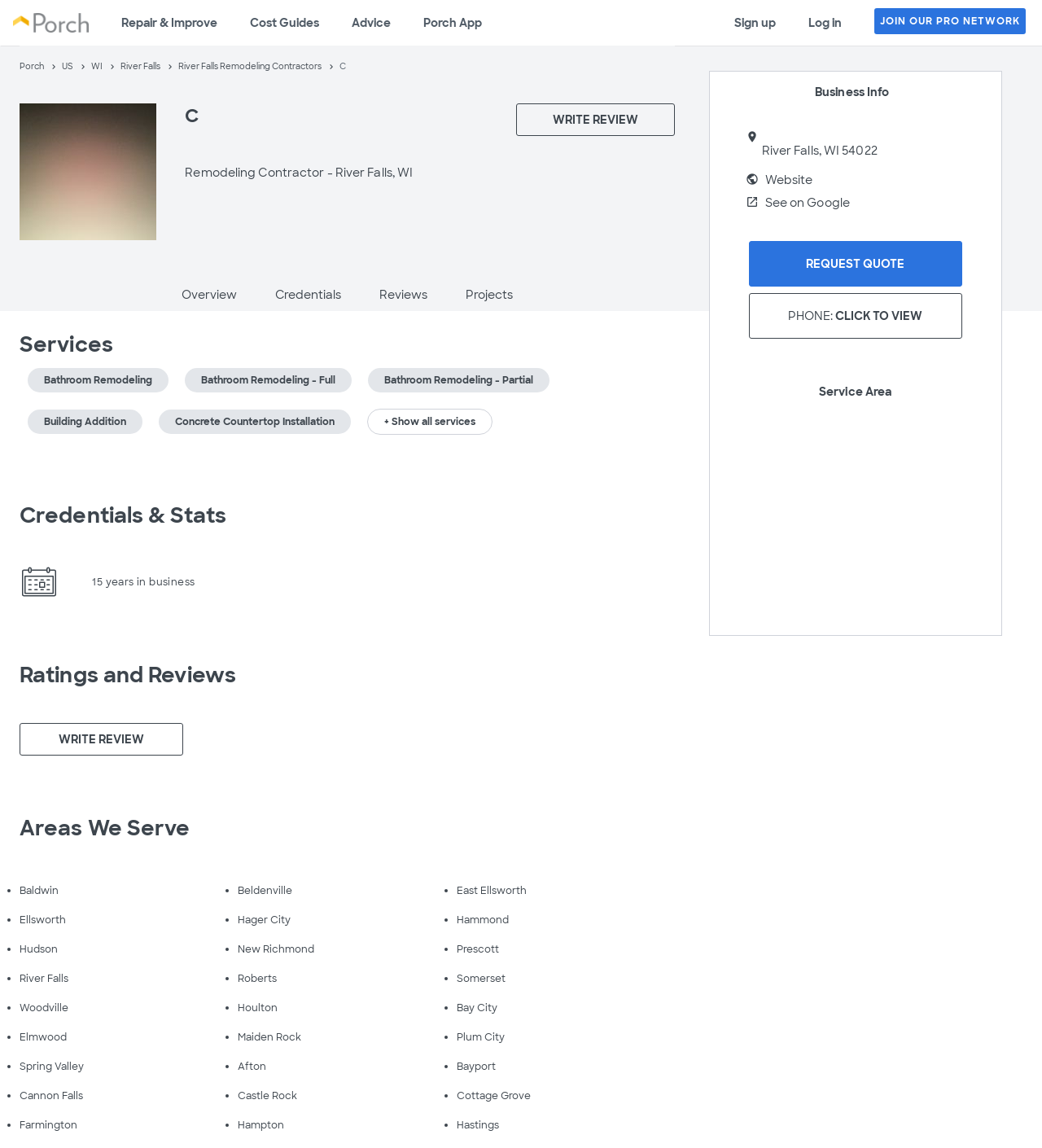Please identify the bounding box coordinates of the clickable area that will allow you to execute the instruction: "Read the recent post about pest control".

None